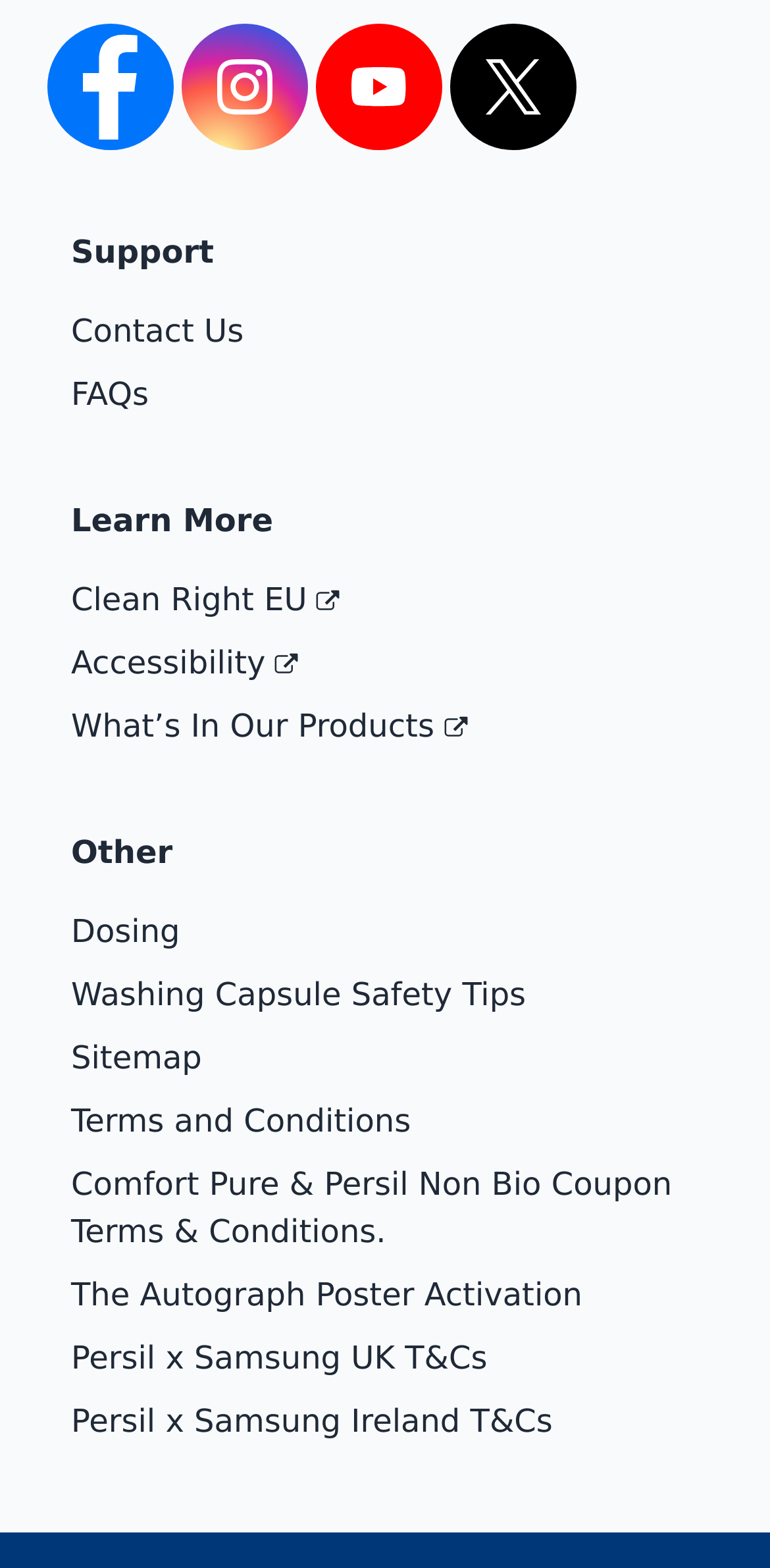Locate the bounding box coordinates of the area to click to fulfill this instruction: "Read FAQs". The bounding box should be presented as four float numbers between 0 and 1, in the order [left, top, right, bottom].

[0.092, 0.239, 0.193, 0.263]